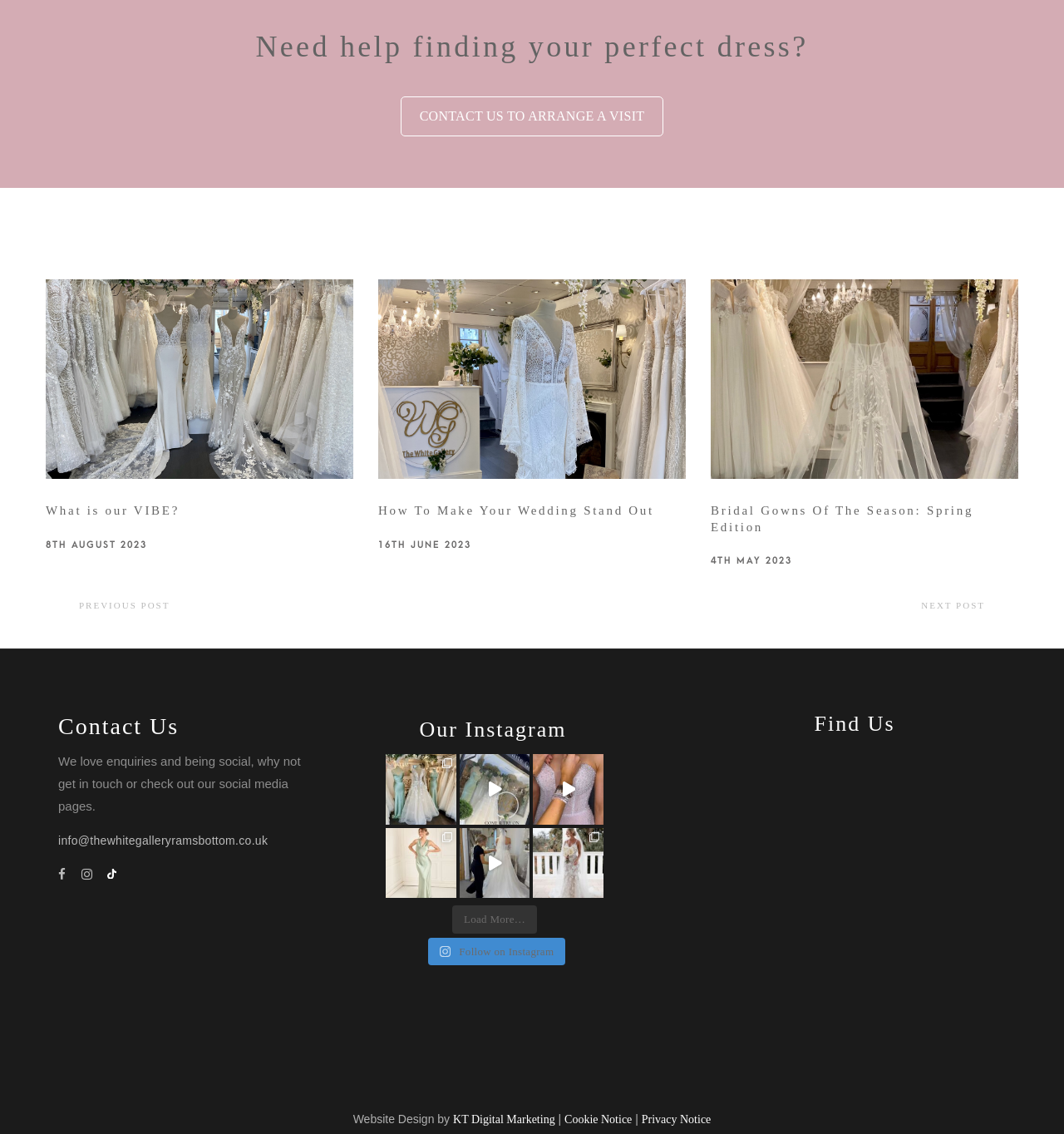Can you give a comprehensive explanation to the question given the content of the image?
How can I contact the website owner?

The webpage provides an email address 'info@thewhitegalleryramsbottom.co.uk' and social media links, allowing users to get in touch with the website owner or check out their social media pages.